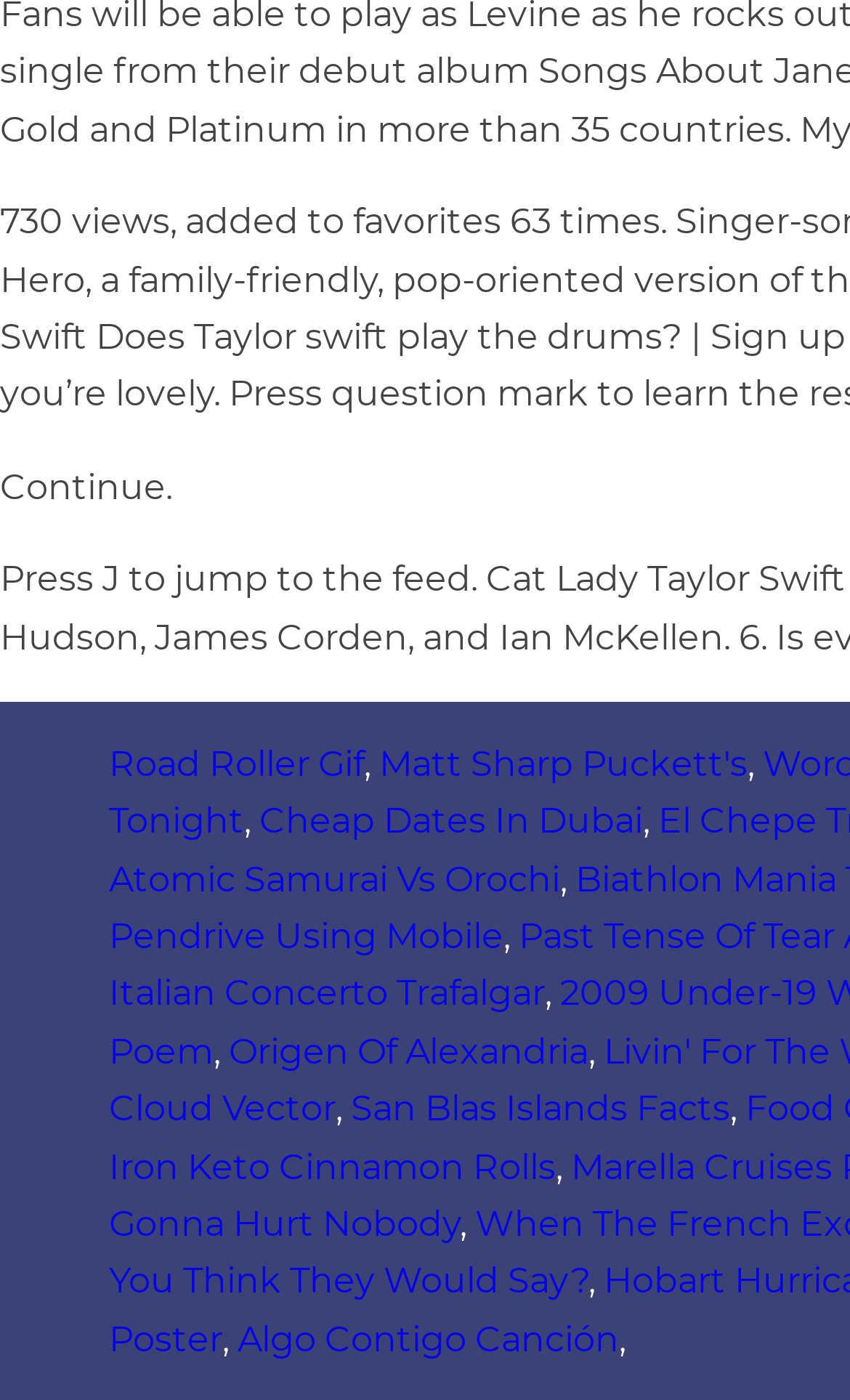Please specify the bounding box coordinates in the format (top-left x, top-left y, bottom-right x, bottom-right y), with values ranging from 0 to 1. Identify the bounding box for the UI component described as follows: Cheap Dates In Dubai

[0.305, 0.572, 0.756, 0.601]